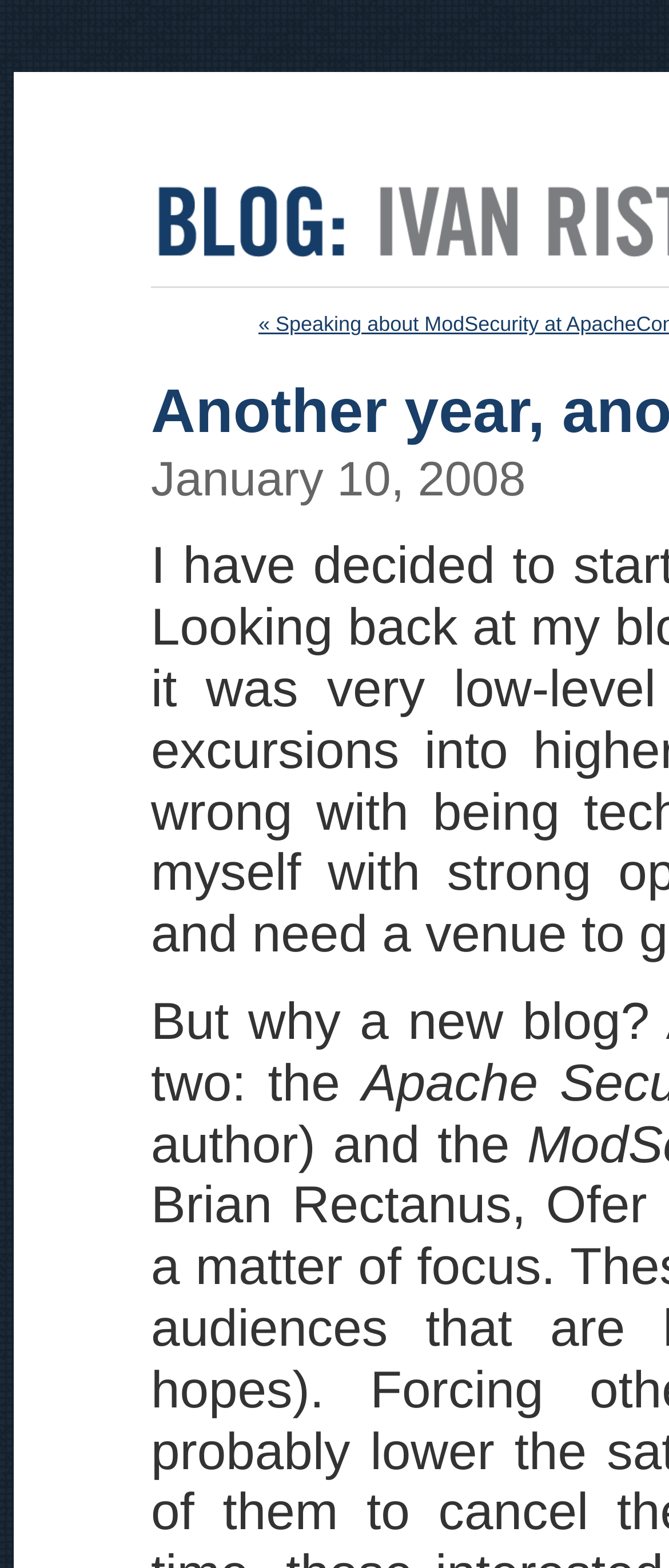Identify and provide the main heading of the webpage.

Another year, another blog